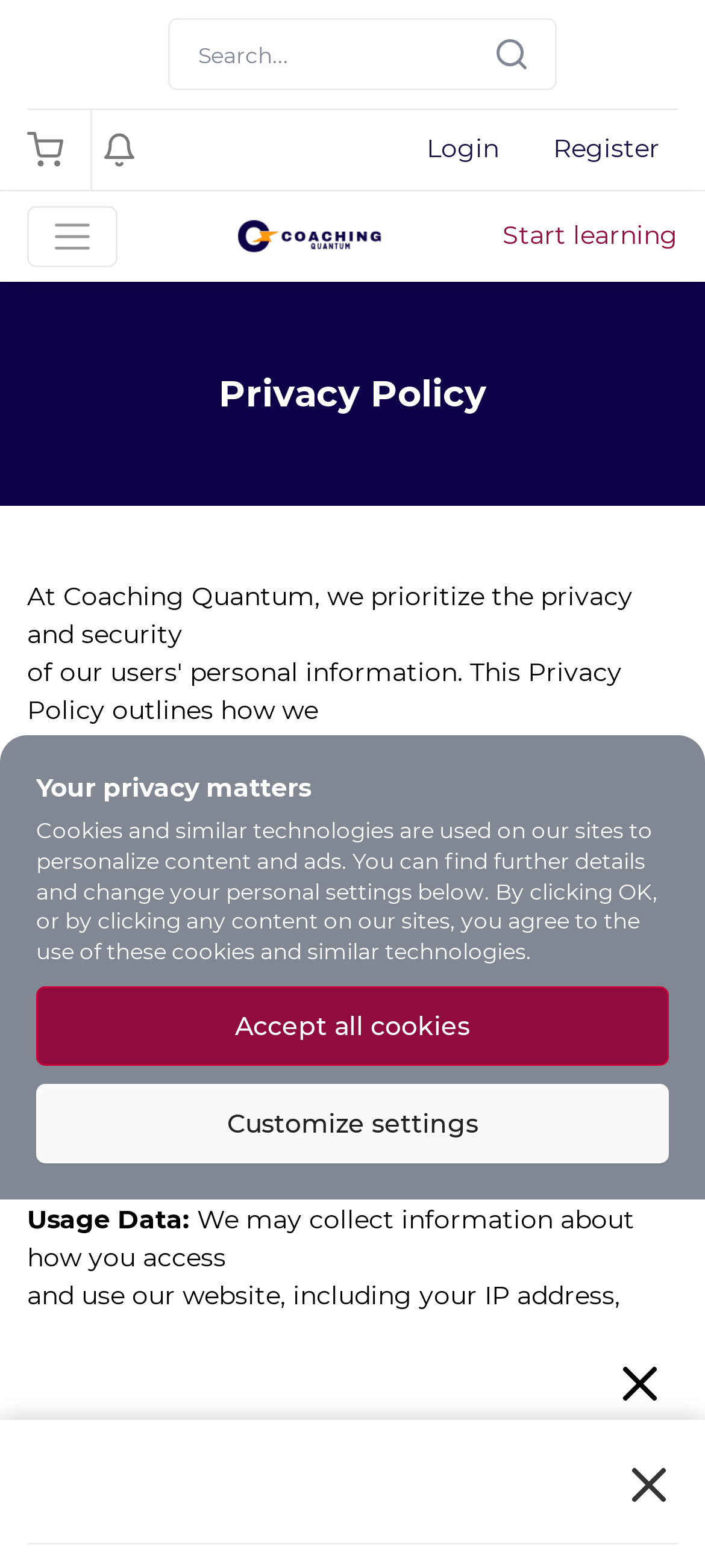Determine the bounding box coordinates of the section to be clicked to follow the instruction: "Register for an account". The coordinates should be given as four float numbers between 0 and 1, formatted as [left, top, right, bottom].

[0.759, 0.079, 0.962, 0.113]